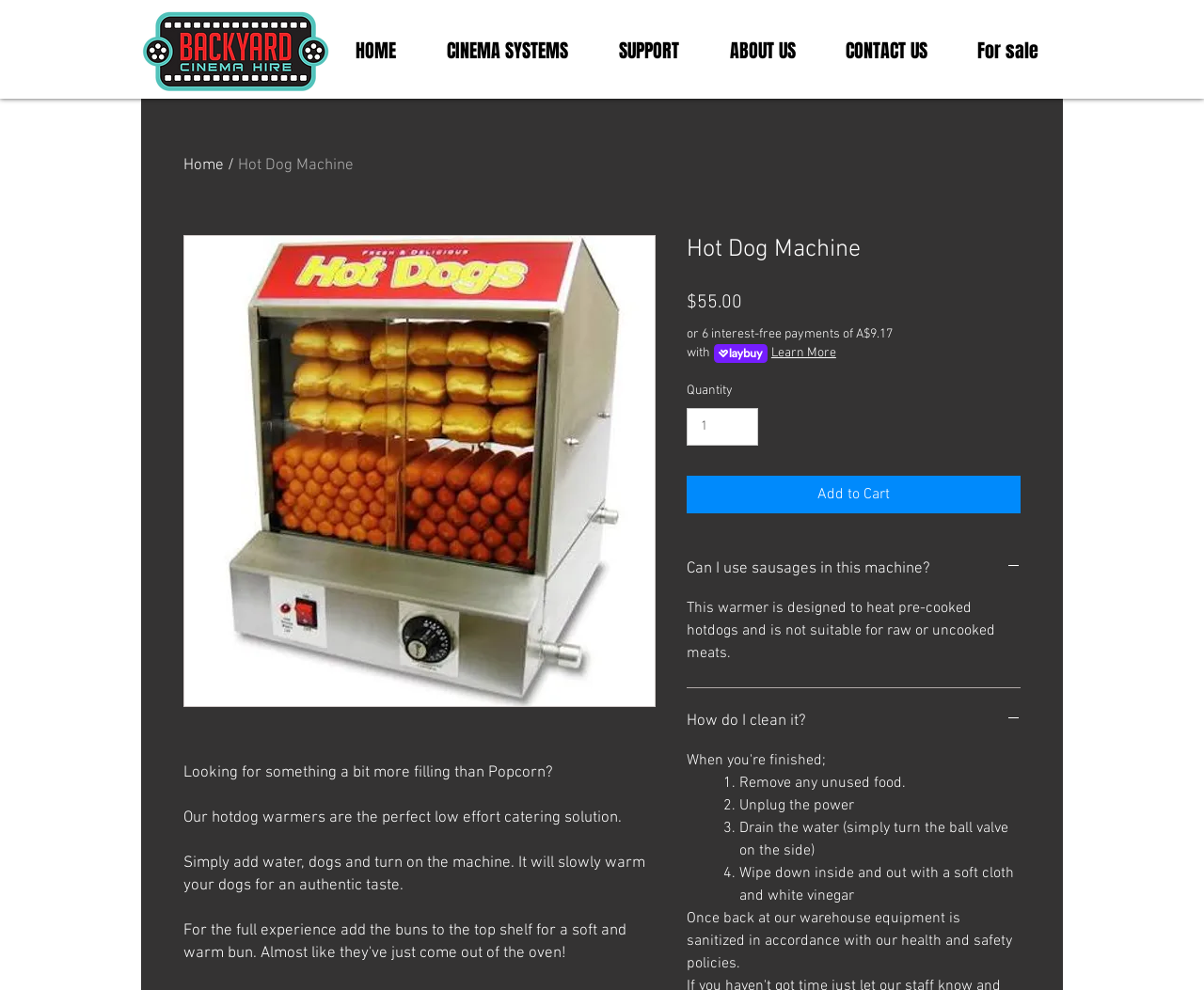Locate the bounding box coordinates of the clickable region to complete the following instruction: "Click the 'HOME' link."

[0.274, 0.017, 0.35, 0.086]